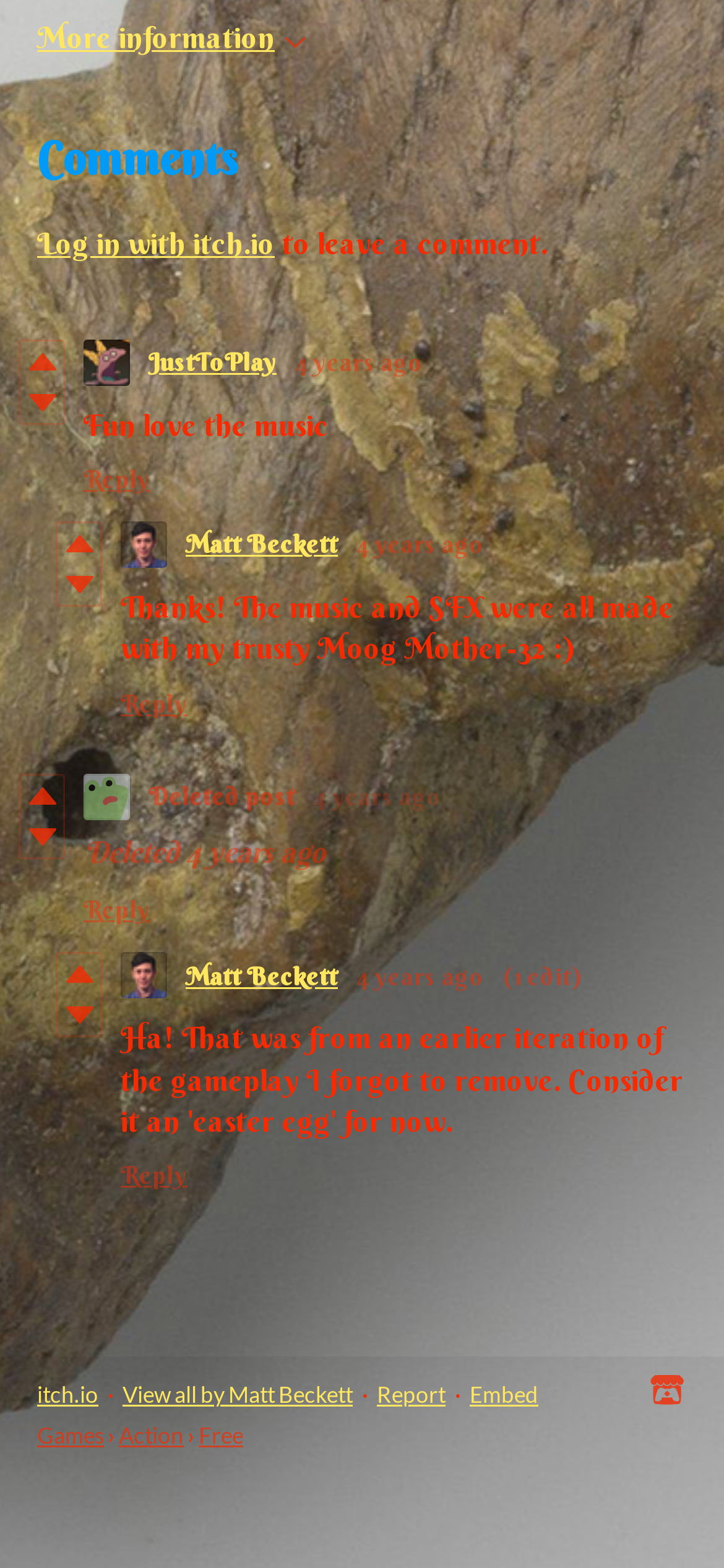Given the description "View all by Matt Beckett", provide the bounding box coordinates of the corresponding UI element.

[0.169, 0.881, 0.487, 0.899]